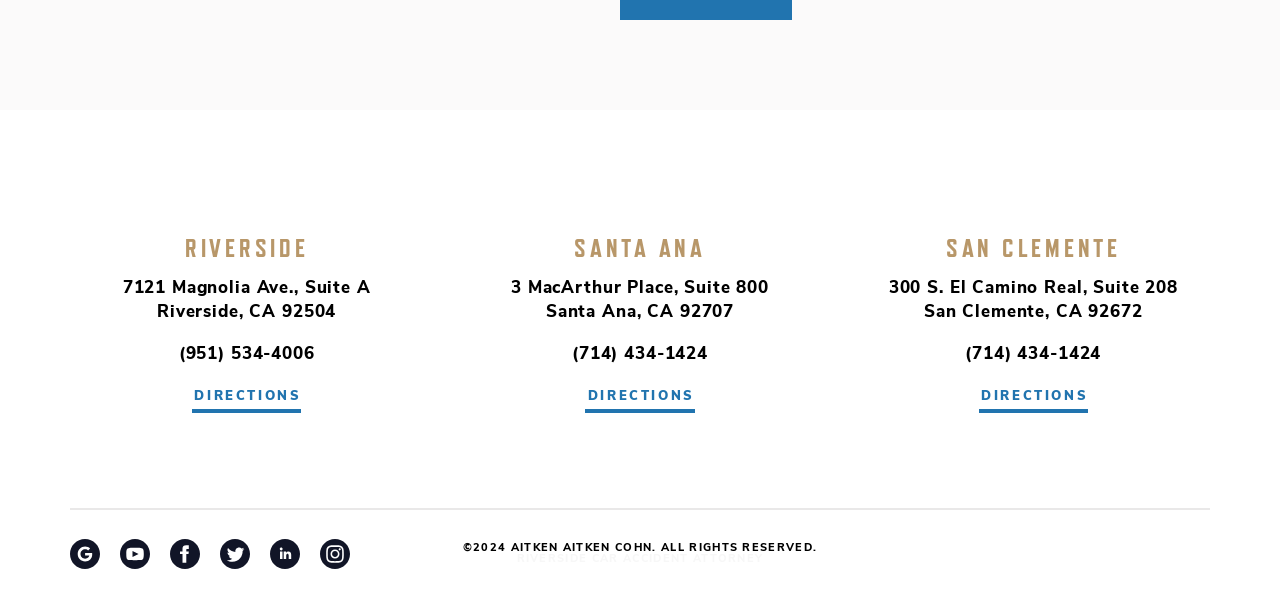Determine the bounding box coordinates for the area that needs to be clicked to fulfill this task: "Call Riverside office". The coordinates must be given as four float numbers between 0 and 1, i.e., [left, top, right, bottom].

[0.062, 0.573, 0.323, 0.613]